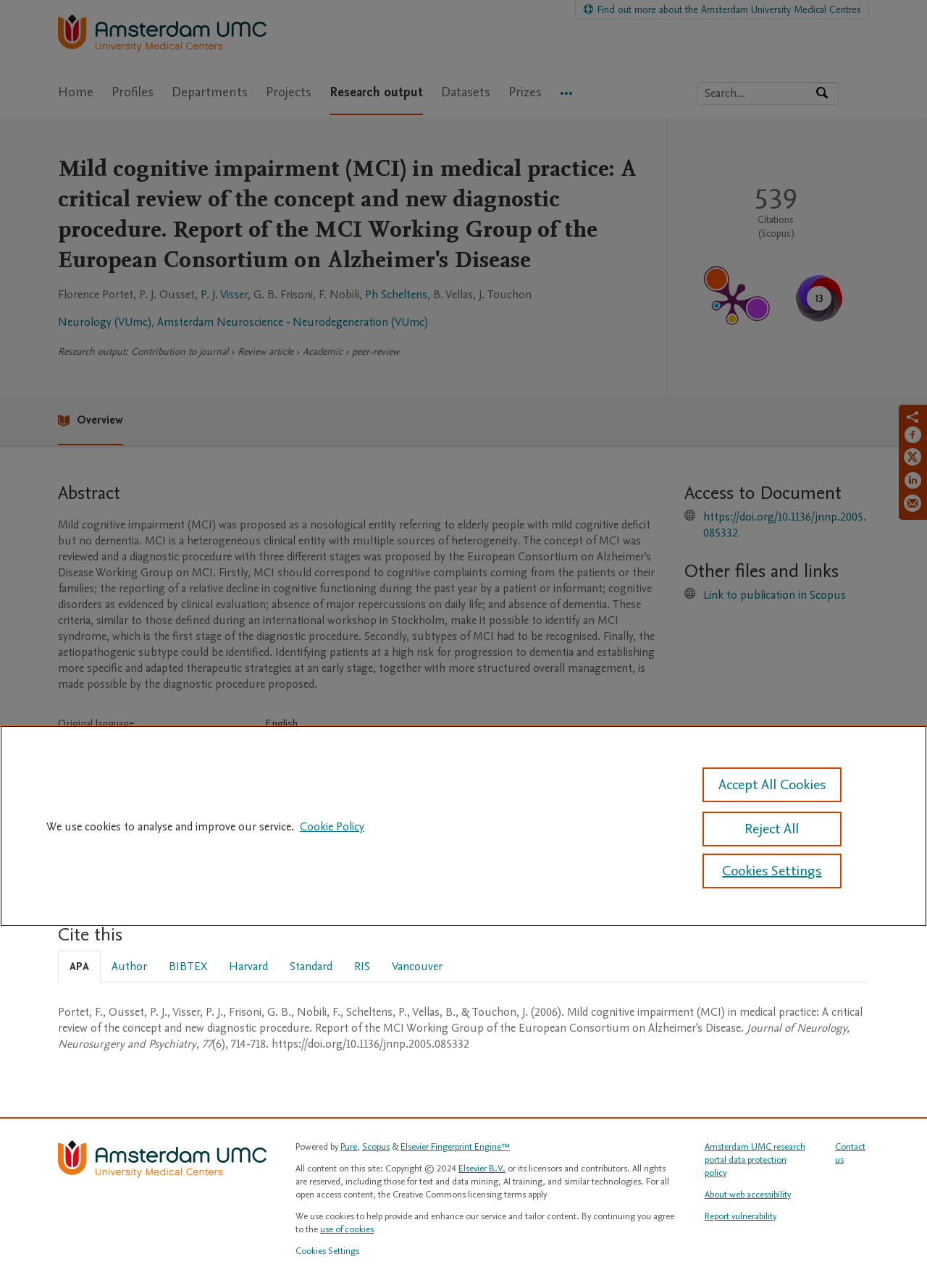Determine the bounding box coordinates for the element that should be clicked to follow this instruction: "Go to Amsterdam UMC research portal home". The coordinates should be given as four float numbers between 0 and 1, in the format [left, top, right, bottom].

[0.062, 0.011, 0.288, 0.044]